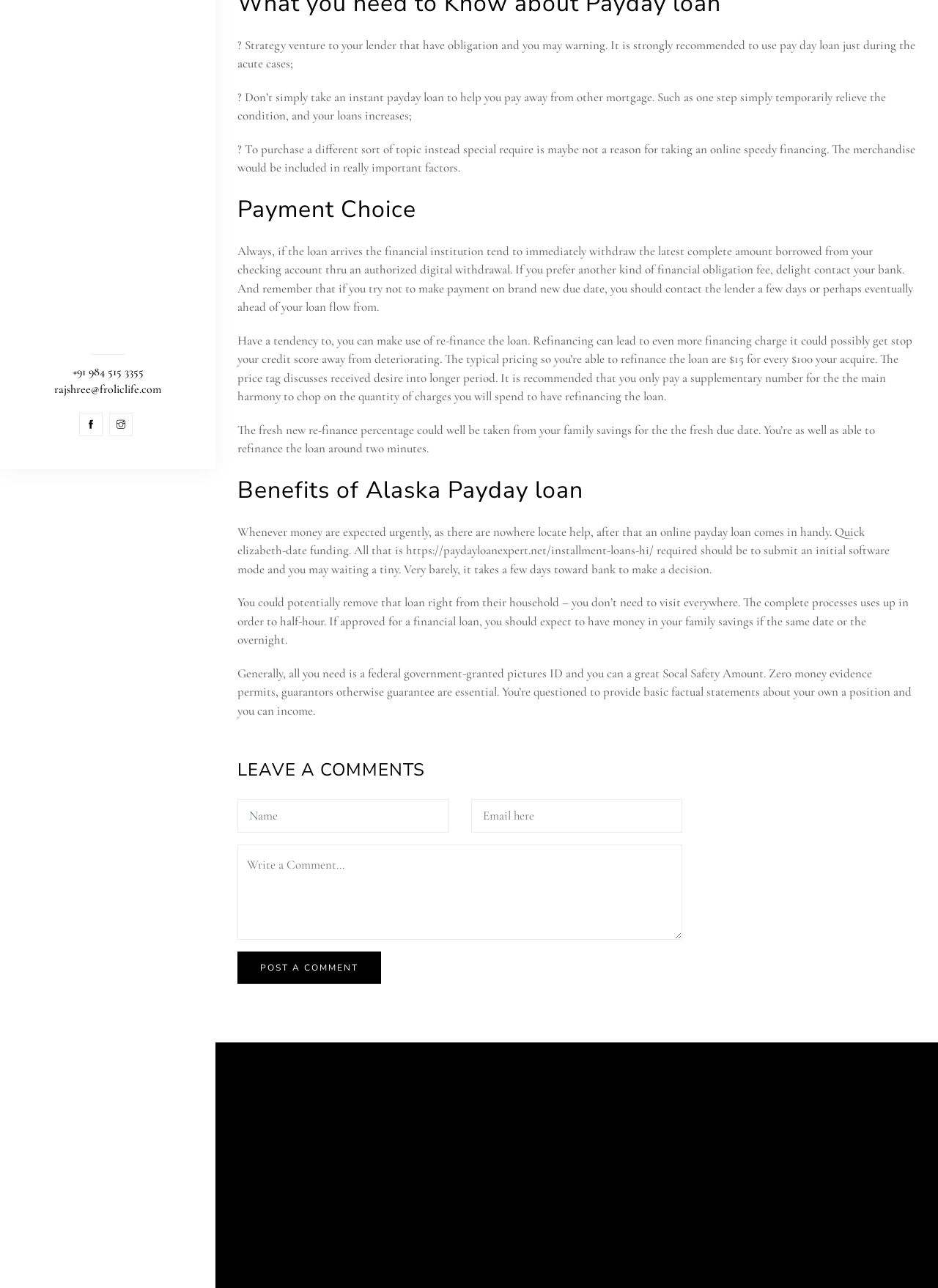Locate the bounding box coordinates of the UI element described by: "name="submit" value="Post a Comment"". Provide the coordinates as four float numbers between 0 and 1, formatted as [left, top, right, bottom].

[0.253, 0.739, 0.407, 0.764]